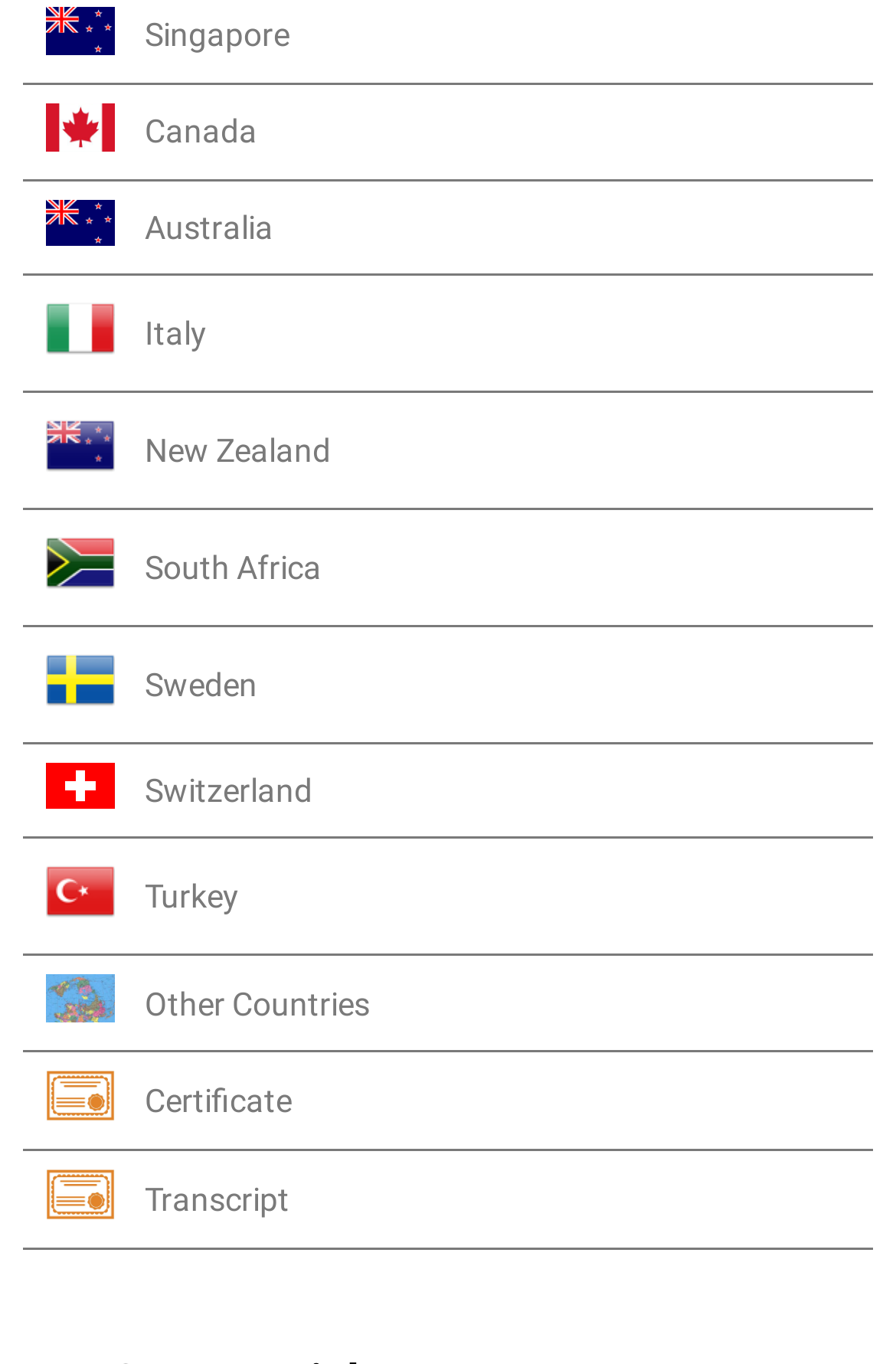Given the element description: "seminars", predict the bounding box coordinates of this UI element. The coordinates must be four float numbers between 0 and 1, given as [left, top, right, bottom].

None